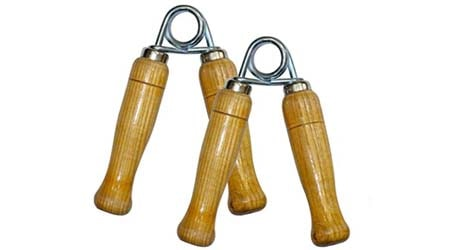Answer succinctly with a single word or phrase:
What is the benefit of the compact size of the hand grip strengtheners?

Convenient for transport and storage